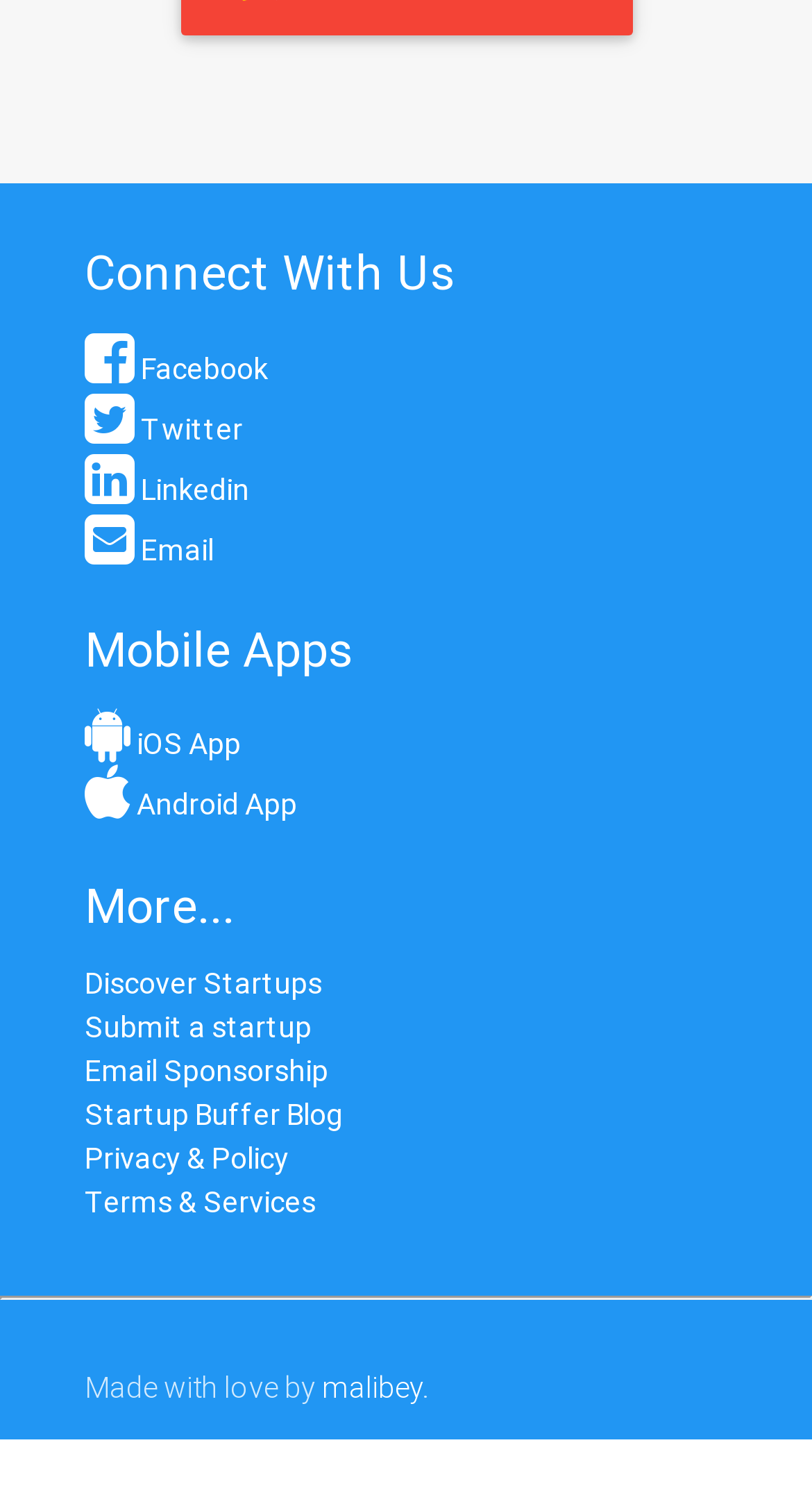Respond to the following question with a brief word or phrase:
How many horizontal separators are there on the webpage?

1